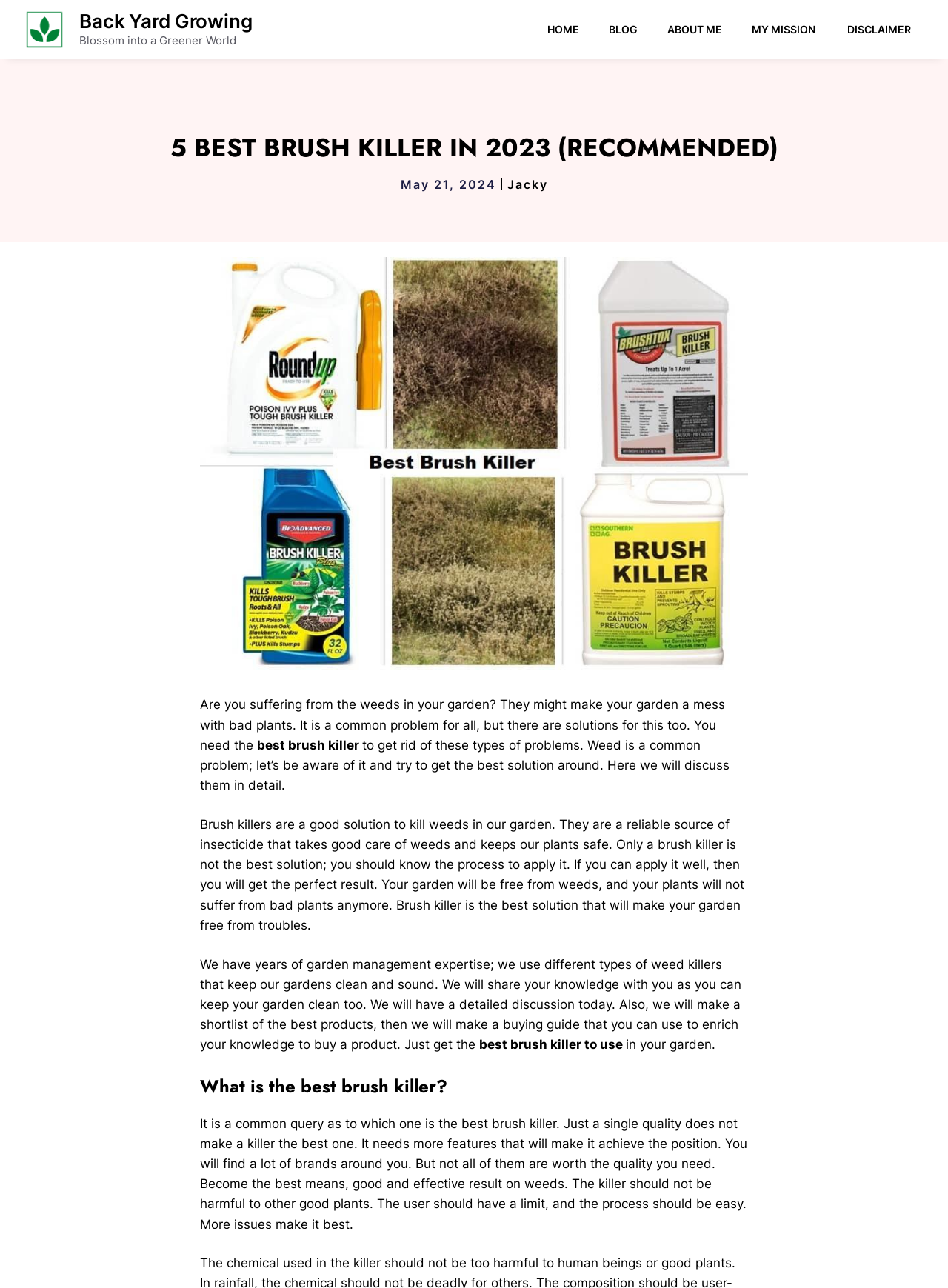Provide a thorough description of this webpage.

The webpage is about finding the best brush killer for gardening, with a focus on providing detailed knowledge on the topic. At the top, there is a banner with the site's name, "Back Yard Growing", accompanied by an image and a tagline "Blossom into a Greener World". Below the banner, there is a navigation menu with five links: "HOME", "BLOG", "ABOUT ME", "MY MISSION", and "DISCLAIMER".

The main content of the page is divided into sections, starting with a heading "5 BEST BRUSH KILLER IN 2023 (RECOMMENDED)". Below the heading, there is a timestamp "May 21, 2024" and the author's name "Jacky". The main article is accompanied by an image related to brush killers.

The article begins by describing the problem of weeds in gardens and the need for a solution. It then introduces brush killers as a reliable source of insecticide that can take care of weeds and keep plants safe. The text explains the importance of applying brush killers correctly to get the desired results.

The article continues to discuss the expertise of the authors in garden management and their use of different types of weed killers. It promises to share knowledge with the reader on how to keep gardens clean and sound. The text also mentions that a detailed discussion and a shortlist of the best products will be provided, along with a buying guide.

Further down, there is a section with a heading "What is the best brush killer?" which discusses the qualities that make a brush killer the best, such as effectiveness, ease of use, and safety for other plants.